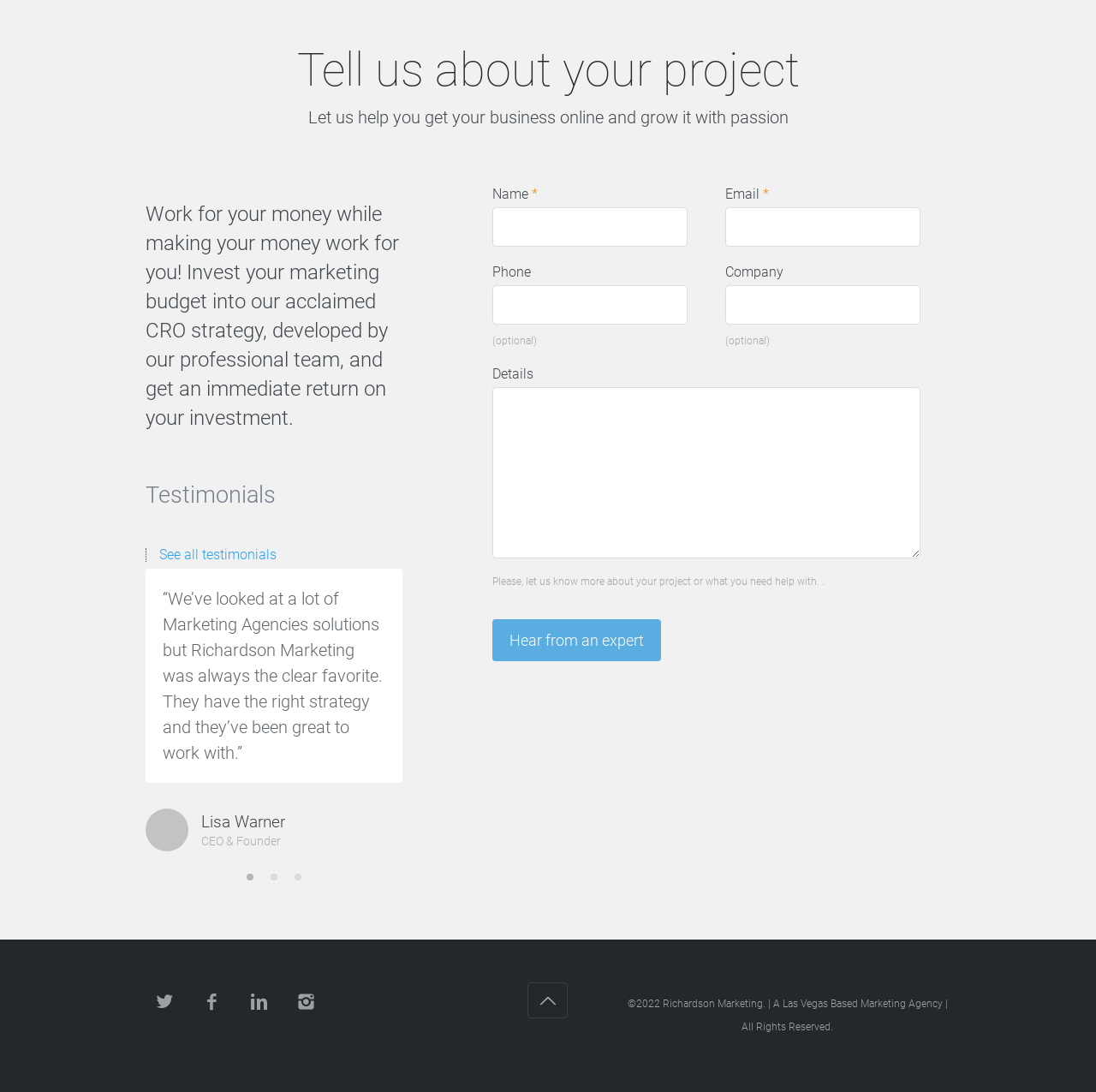What is the year of copyright mentioned at the bottom of the webpage?
Please provide a single word or phrase based on the screenshot.

2022